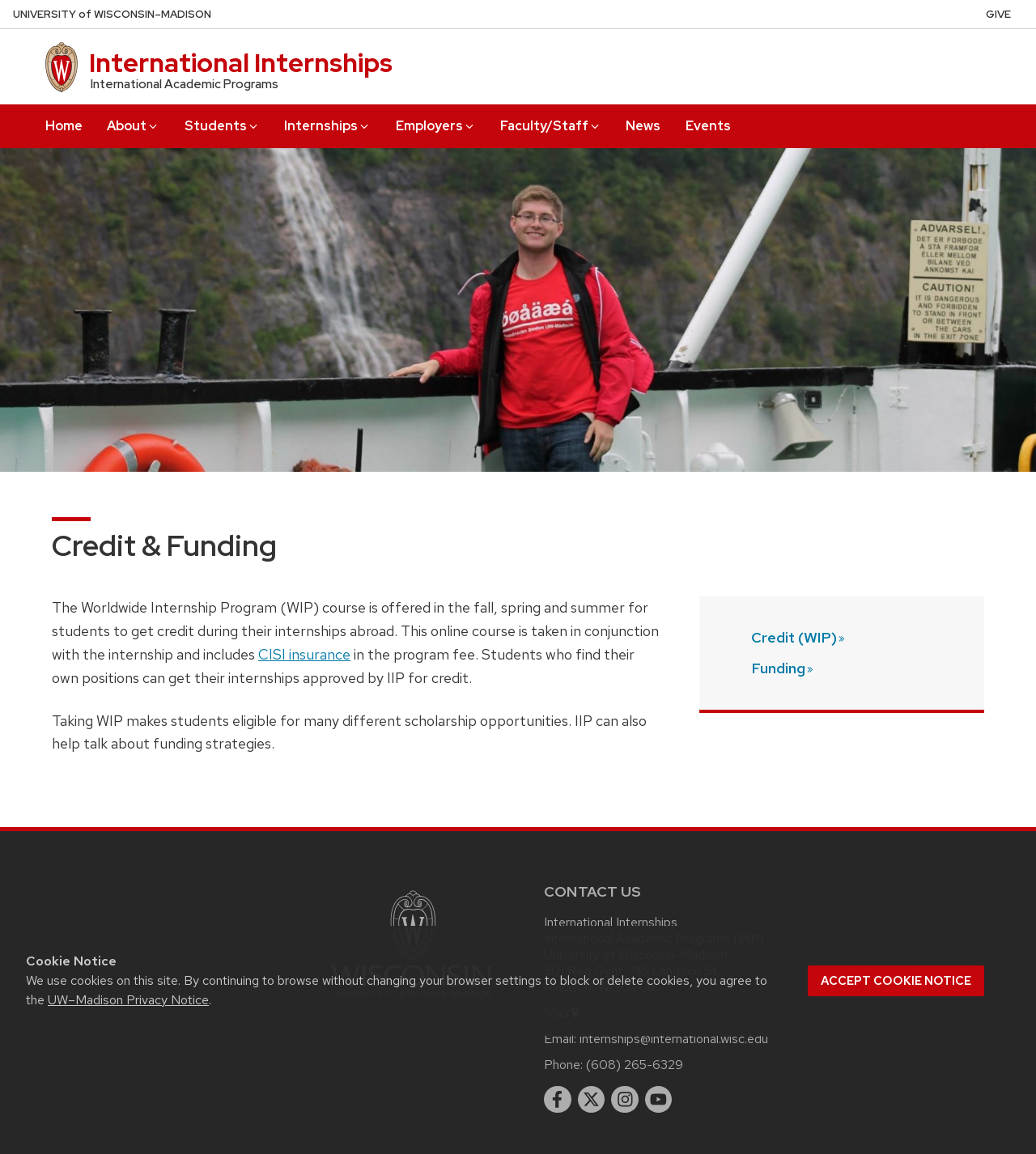Please identify the bounding box coordinates of the region to click in order to complete the task: "Go to Home". The coordinates must be four float numbers between 0 and 1, specified as [left, top, right, bottom].

[0.044, 0.091, 0.08, 0.12]